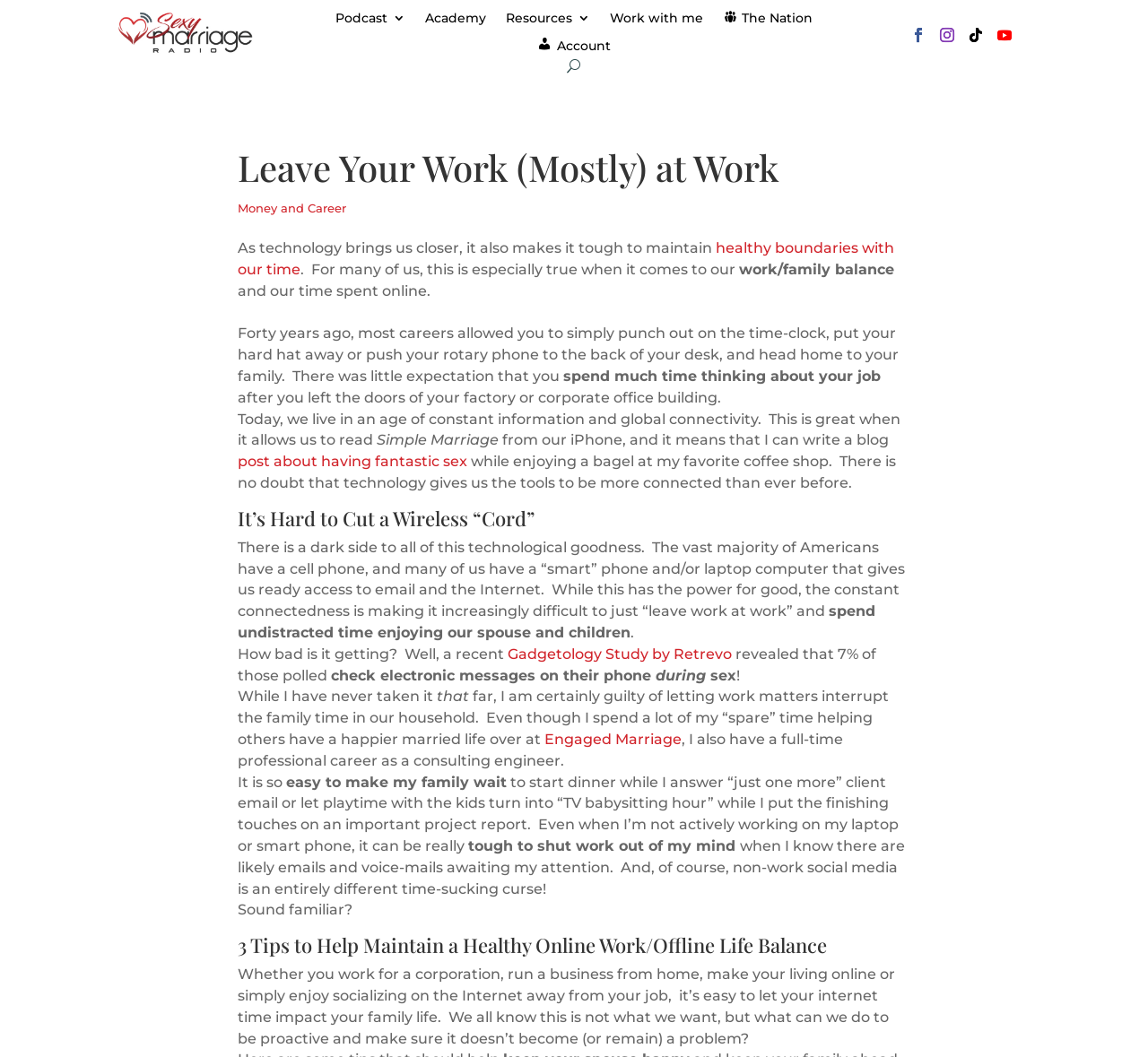Locate the bounding box coordinates of the element you need to click to accomplish the task described by this instruction: "Click the 'Engaged Marriage' link".

[0.474, 0.691, 0.594, 0.707]